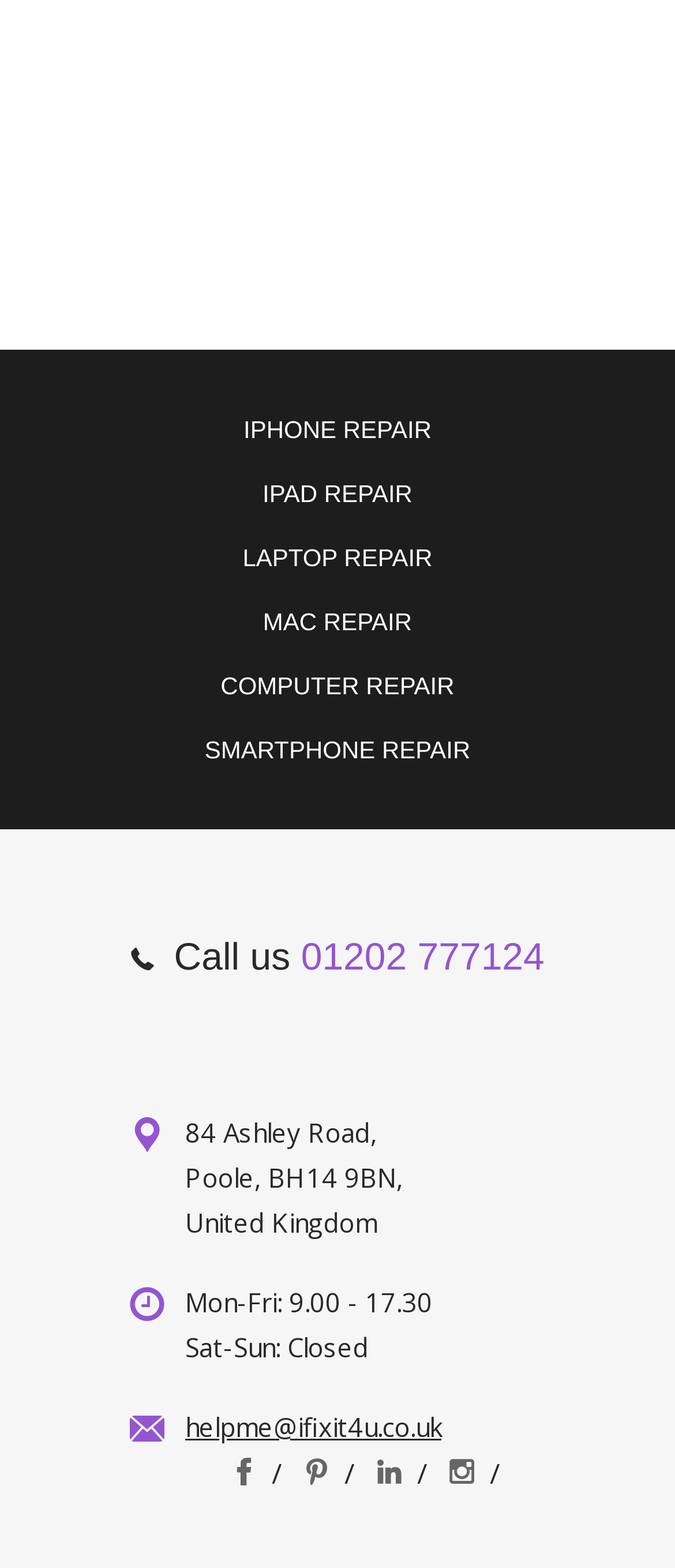Please respond in a single word or phrase: 
What are the business hours on Monday?

9.00 - 17.30